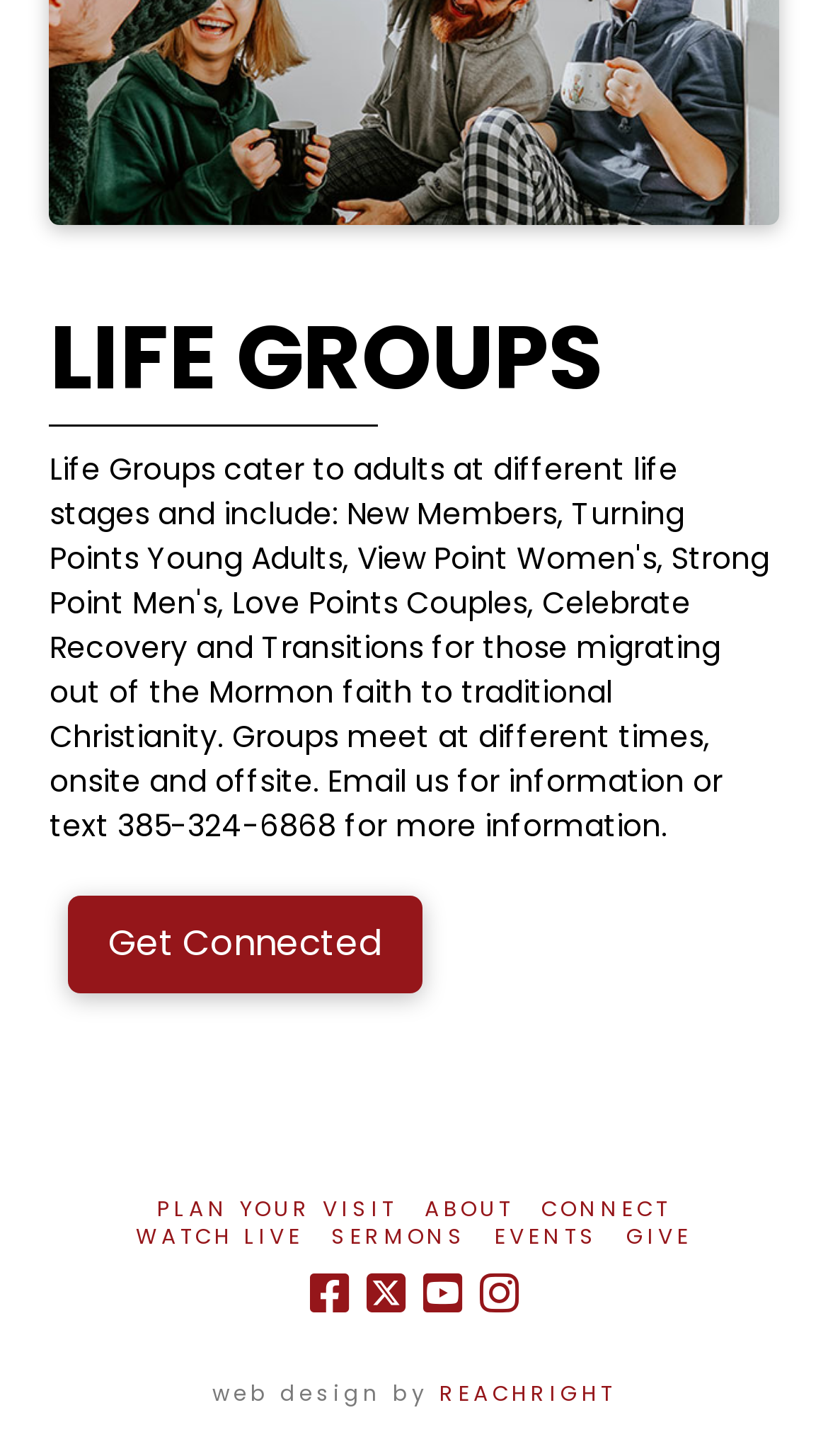Identify the coordinates of the bounding box for the element described below: "Plan Your Visit". Return the coordinates as four float numbers between 0 and 1: [left, top, right, bottom].

[0.19, 0.82, 0.479, 0.839]